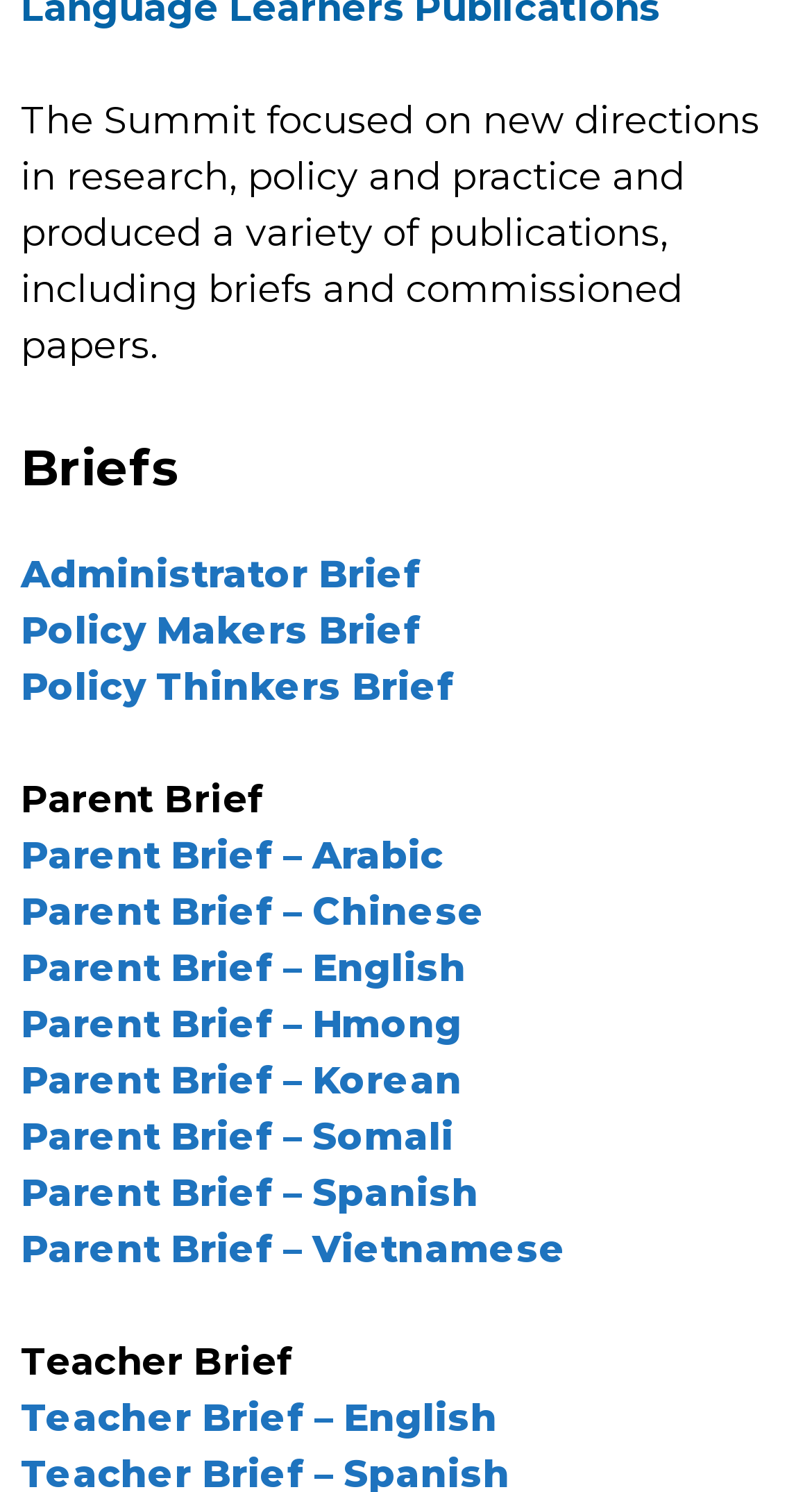Please specify the bounding box coordinates of the clickable region to carry out the following instruction: "view Policy Thinkers Brief". The coordinates should be four float numbers between 0 and 1, in the format [left, top, right, bottom].

[0.026, 0.445, 0.559, 0.476]